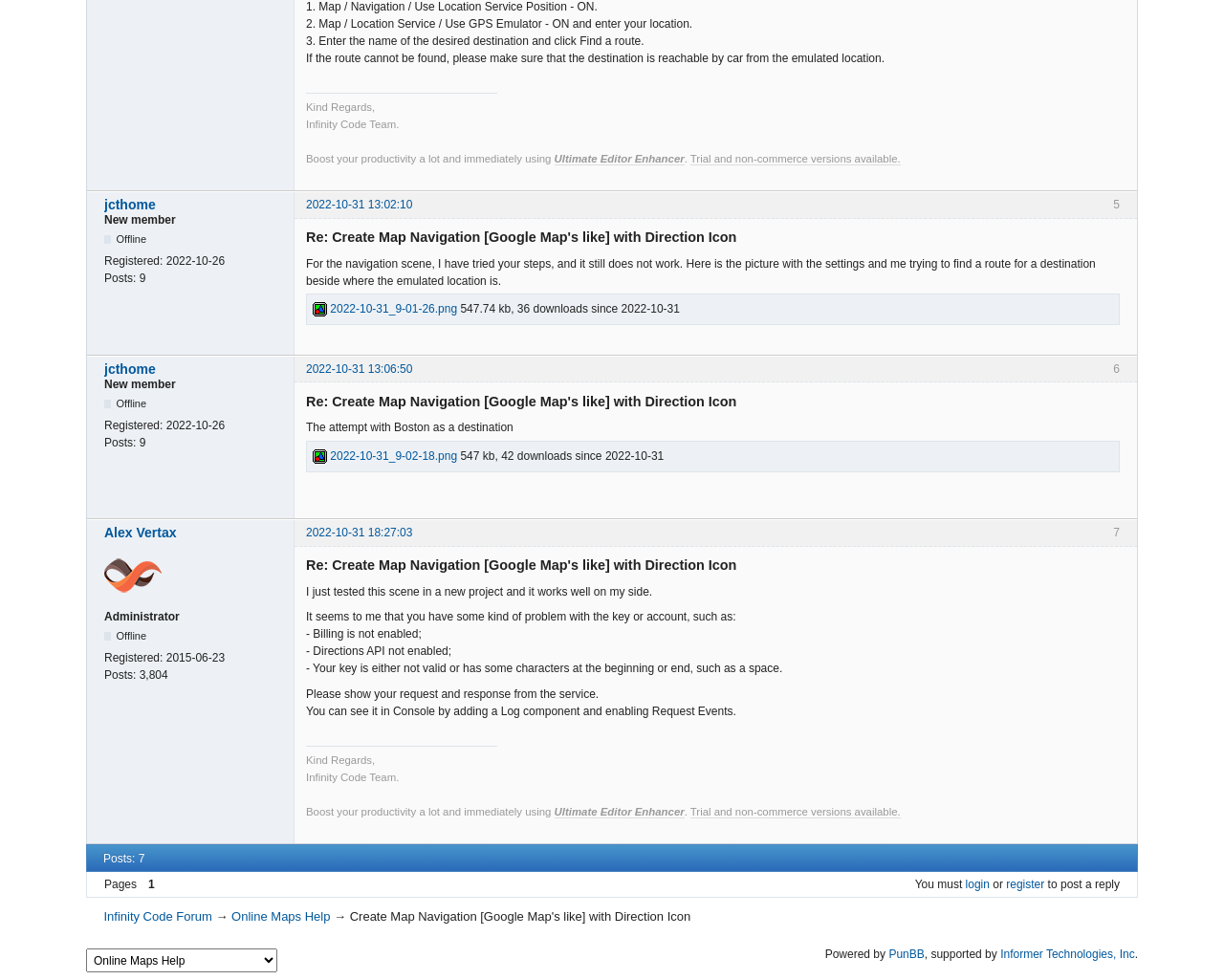Answer the question with a brief word or phrase:
What is the status of the user 'jcthome'?

Offline